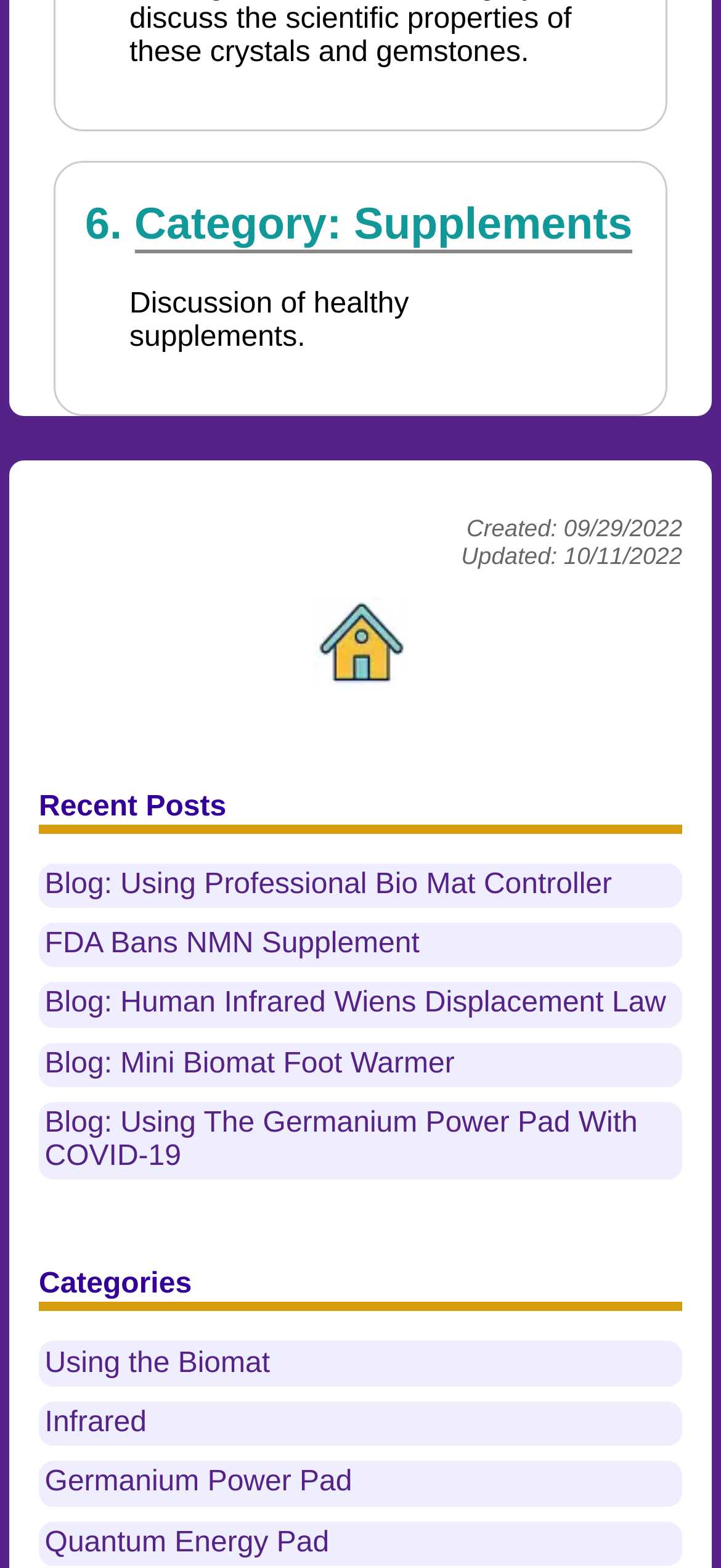Identify the bounding box coordinates of the clickable region necessary to fulfill the following instruction: "Read Blog: Using Professional Bio Mat Controller". The bounding box coordinates should be four float numbers between 0 and 1, i.e., [left, top, right, bottom].

[0.054, 0.55, 0.946, 0.579]